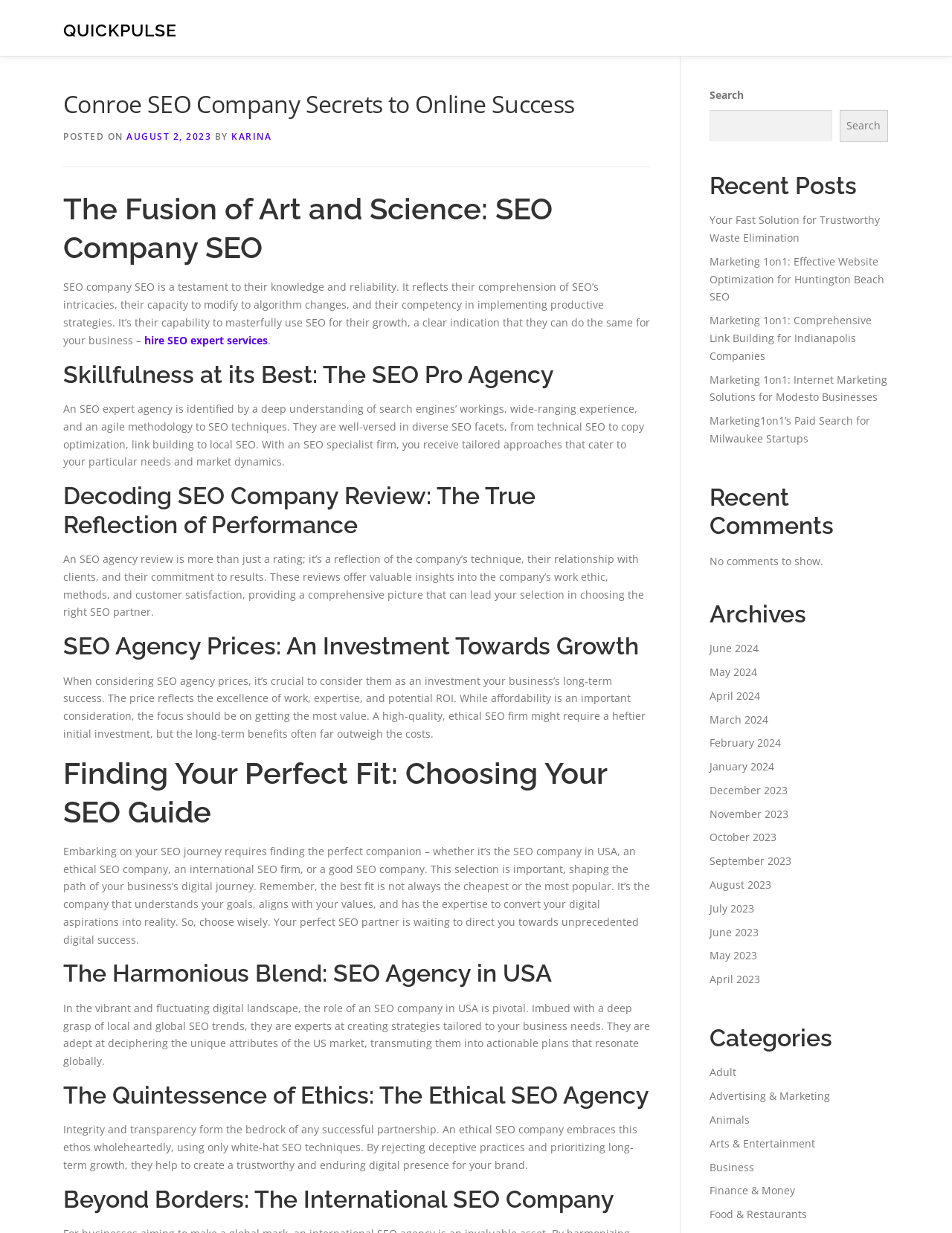Pinpoint the bounding box coordinates of the clickable area necessary to execute the following instruction: "Click on the QUICKPULSE link". The coordinates should be given as four float numbers between 0 and 1, namely [left, top, right, bottom].

[0.066, 0.016, 0.186, 0.033]